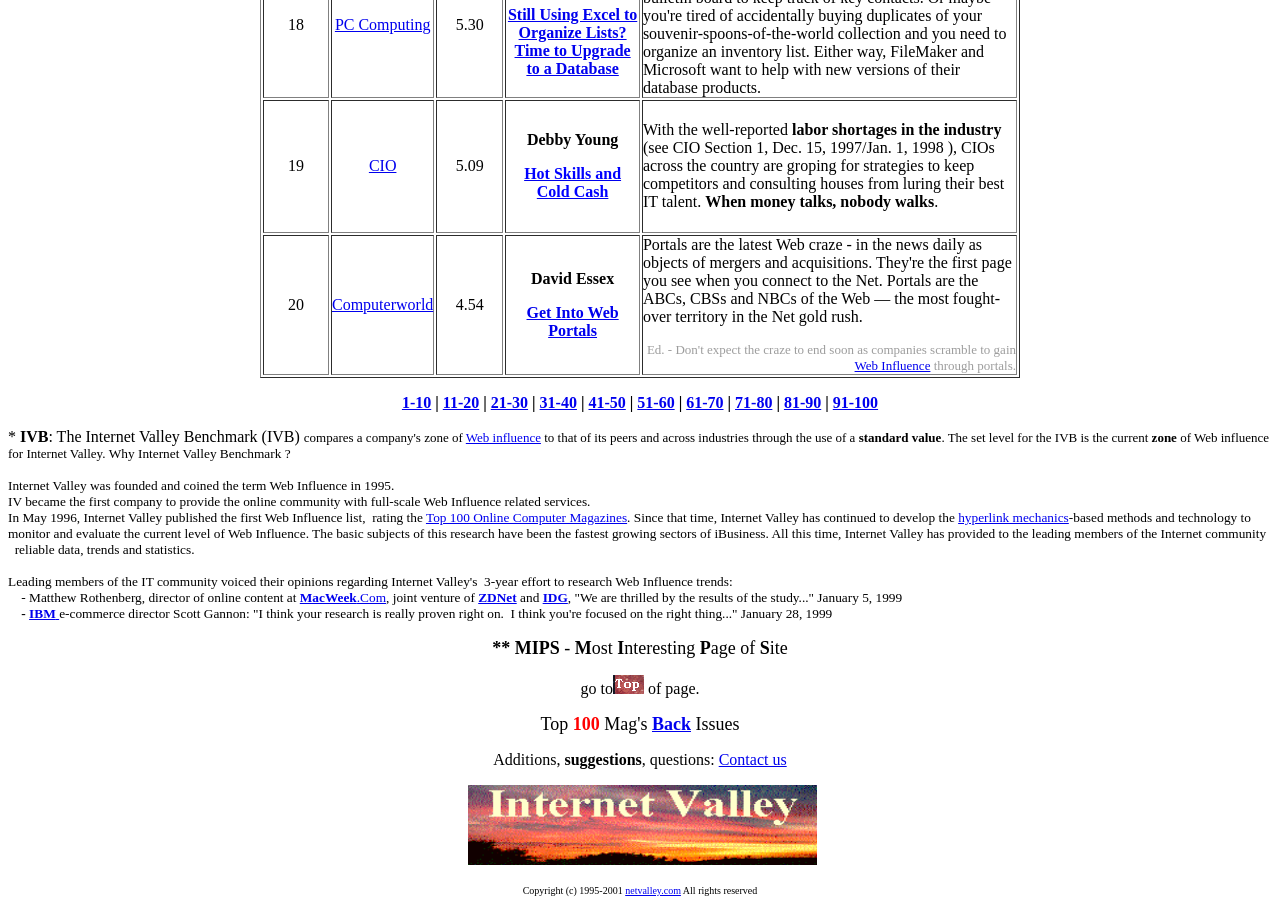What is the name of the magazine that published the first Web Influence list?
Refer to the image and answer the question using a single word or phrase.

Top 100 Online Computer Magazines